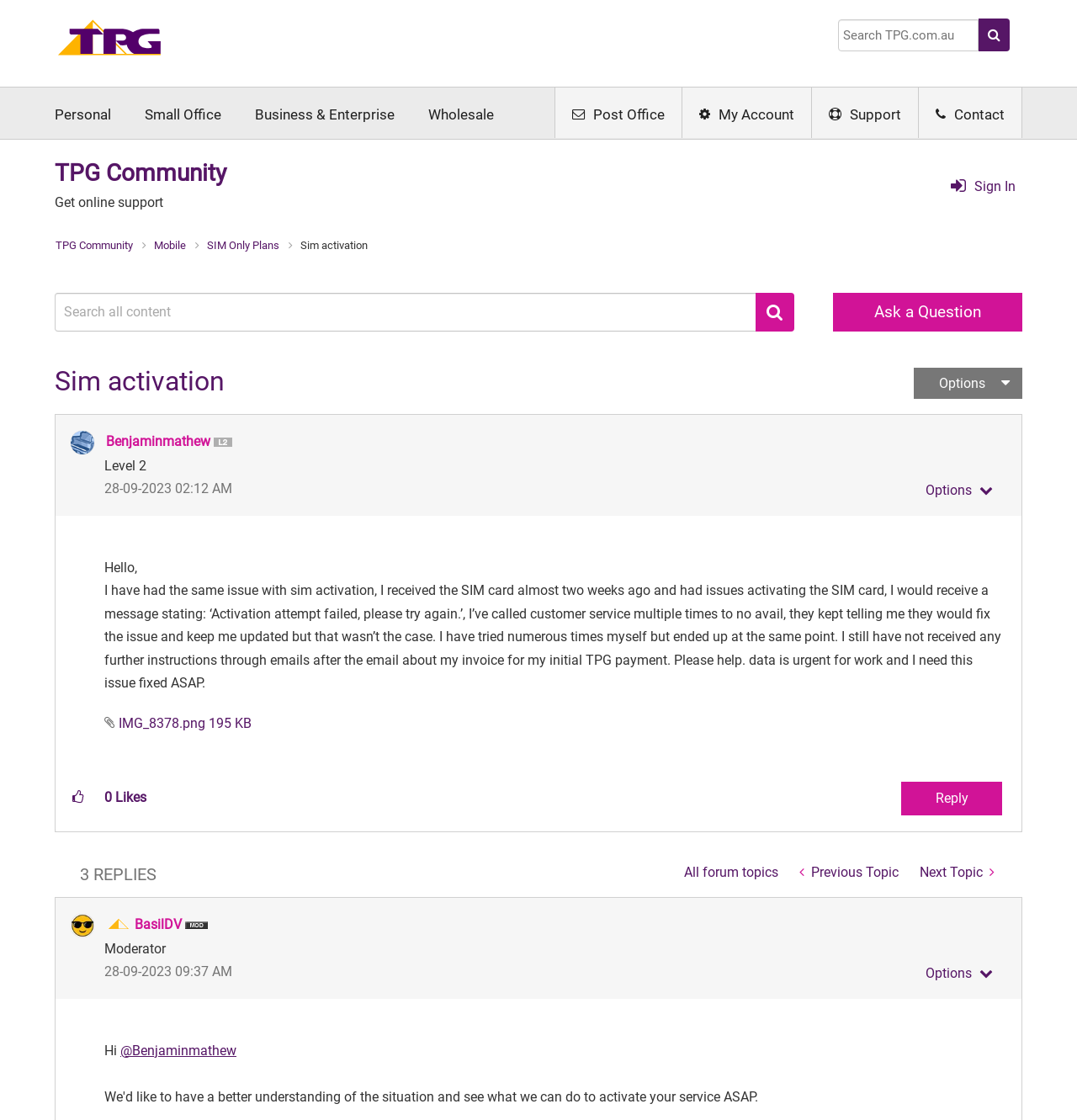How many replies are there to the original message?
Observe the image and answer the question with a one-word or short phrase response.

3